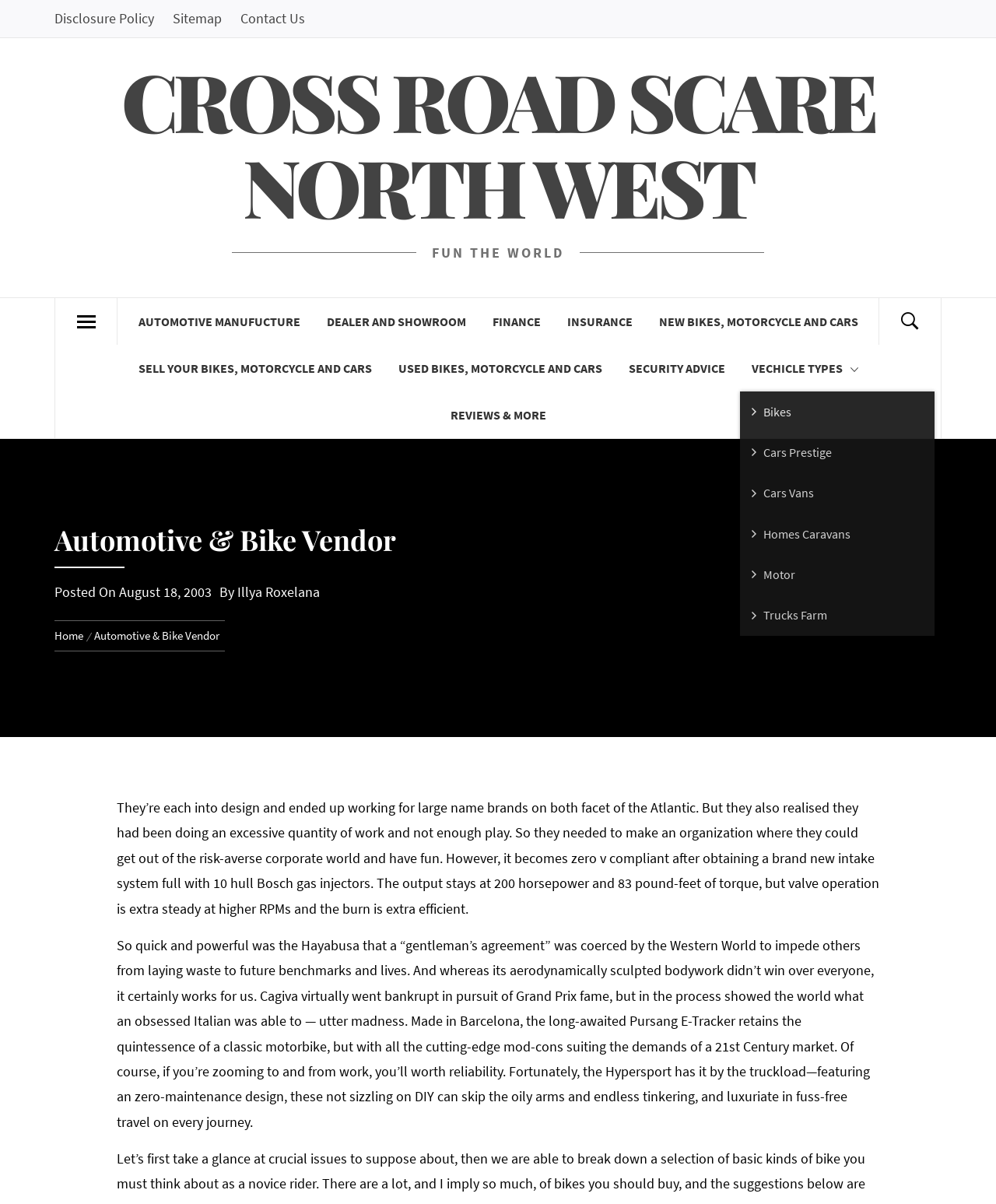Provide the bounding box coordinates of the UI element this sentence describes: "Insurance".

[0.557, 0.247, 0.646, 0.286]